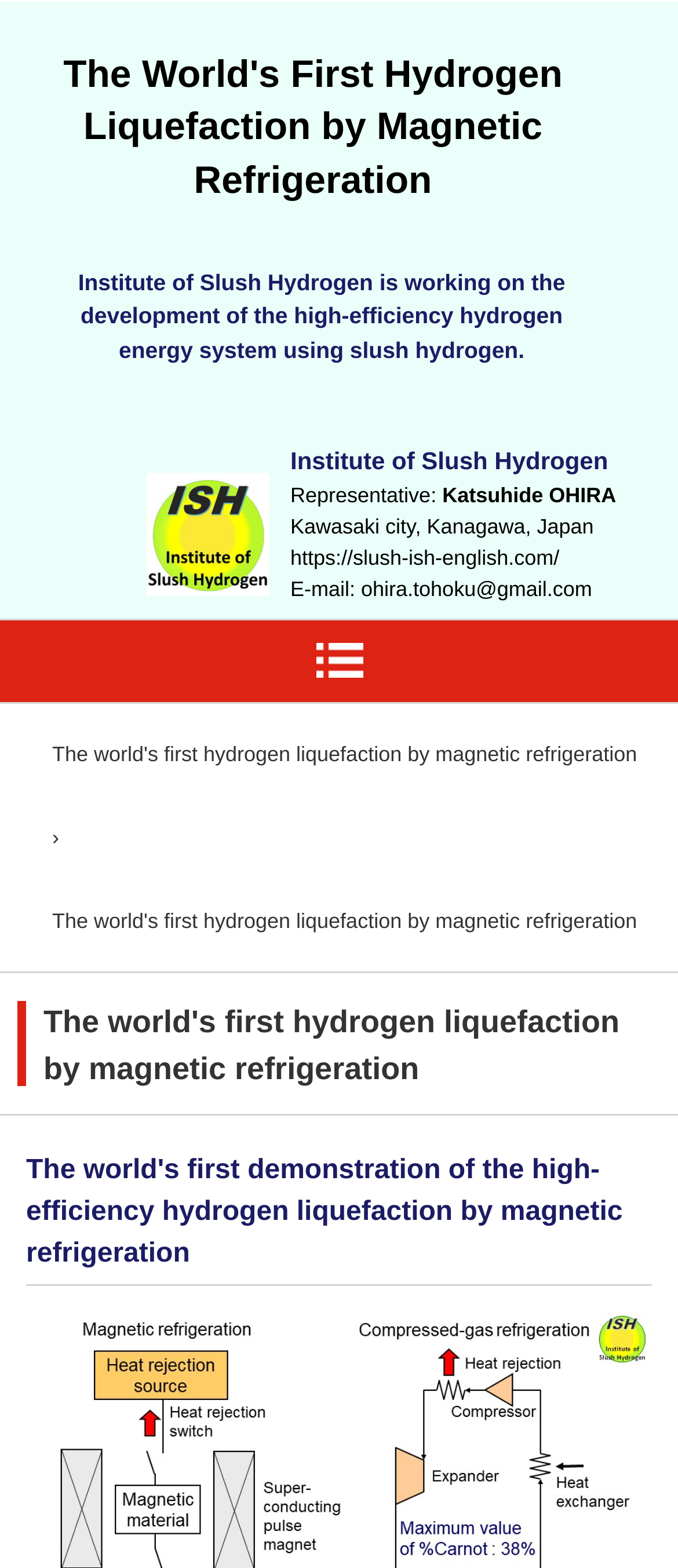Who is the representative of the institute?
Analyze the screenshot and provide a detailed answer to the question.

I found the answer by looking at the section that mentions 'Representative:' and then reading the text next to it, which is 'Katsuhide OHIRA'.